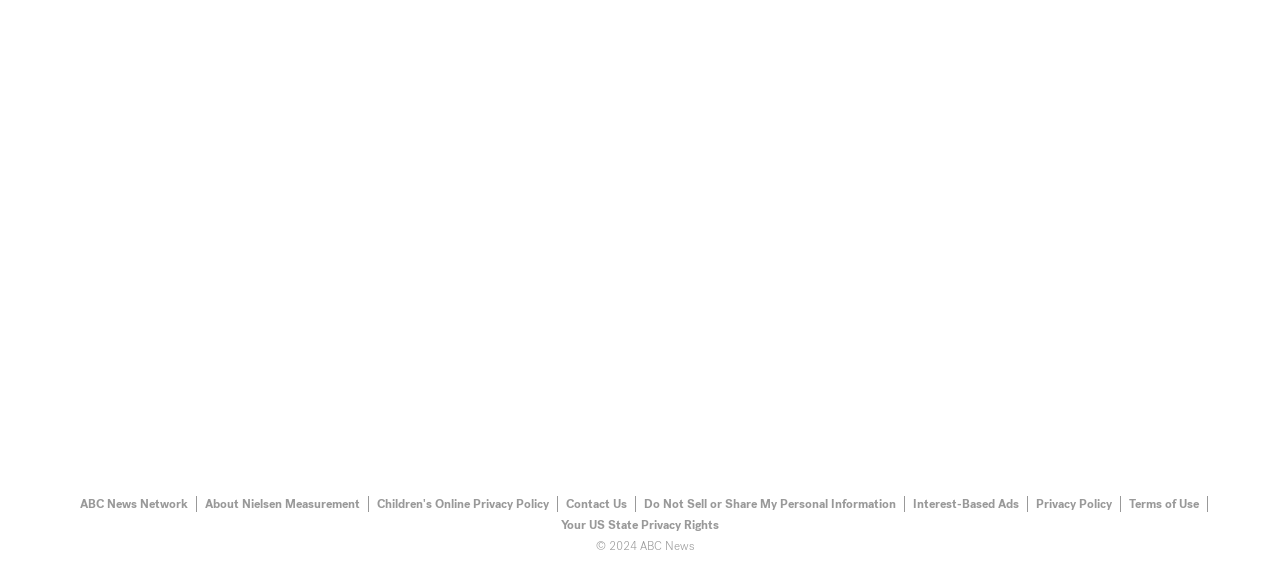What is the year of copyright?
Give a detailed and exhaustive answer to the question.

The answer can be found in the footer section of the webpage, where it is written '© 2024'.